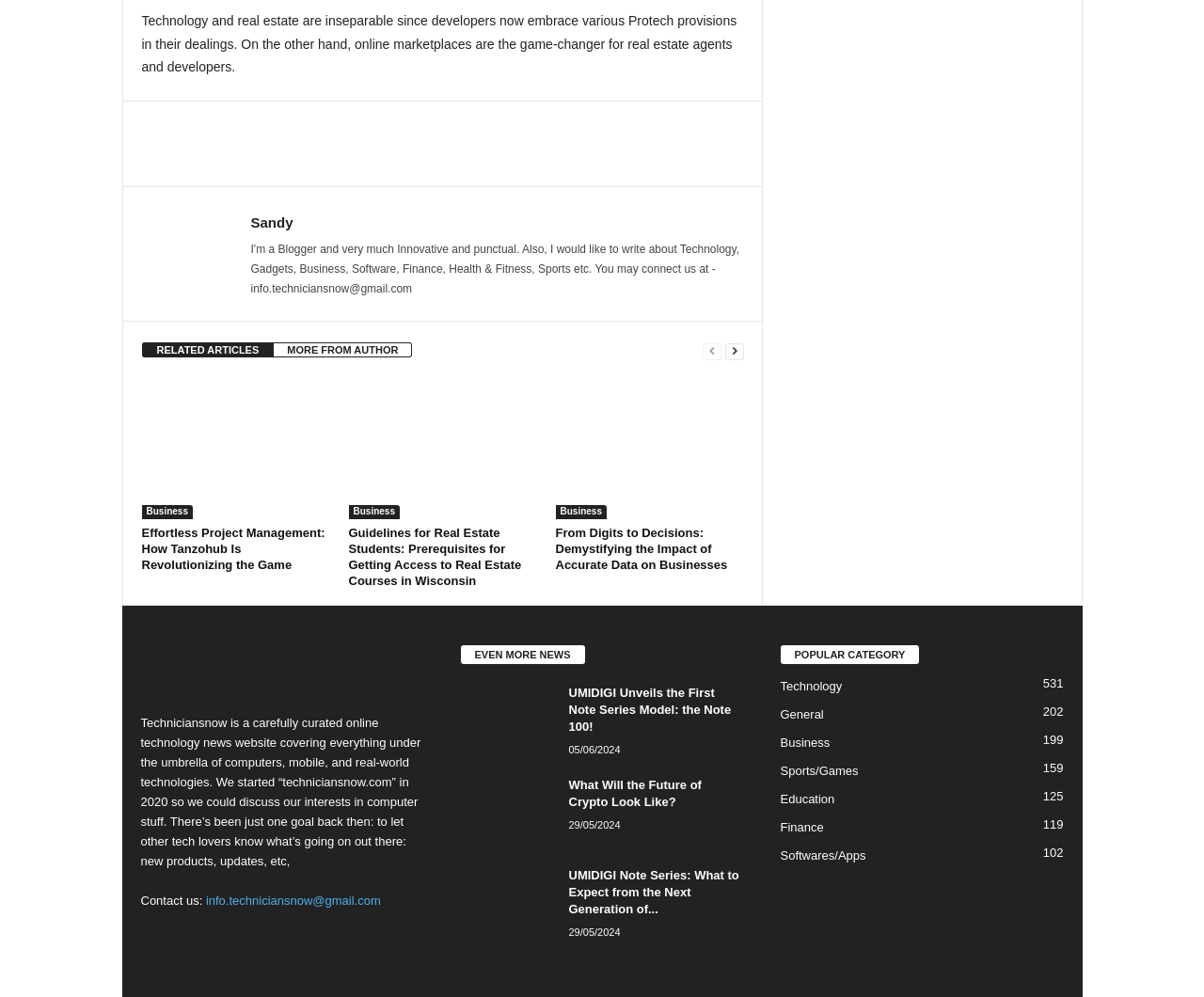Please find the bounding box coordinates of the element that needs to be clicked to perform the following instruction: "View the 'UMIDIGI Unveils the First Note Series Model: the Note 100!' article". The bounding box coordinates should be four float numbers between 0 and 1, represented as [left, top, right, bottom].

[0.382, 0.686, 0.461, 0.757]